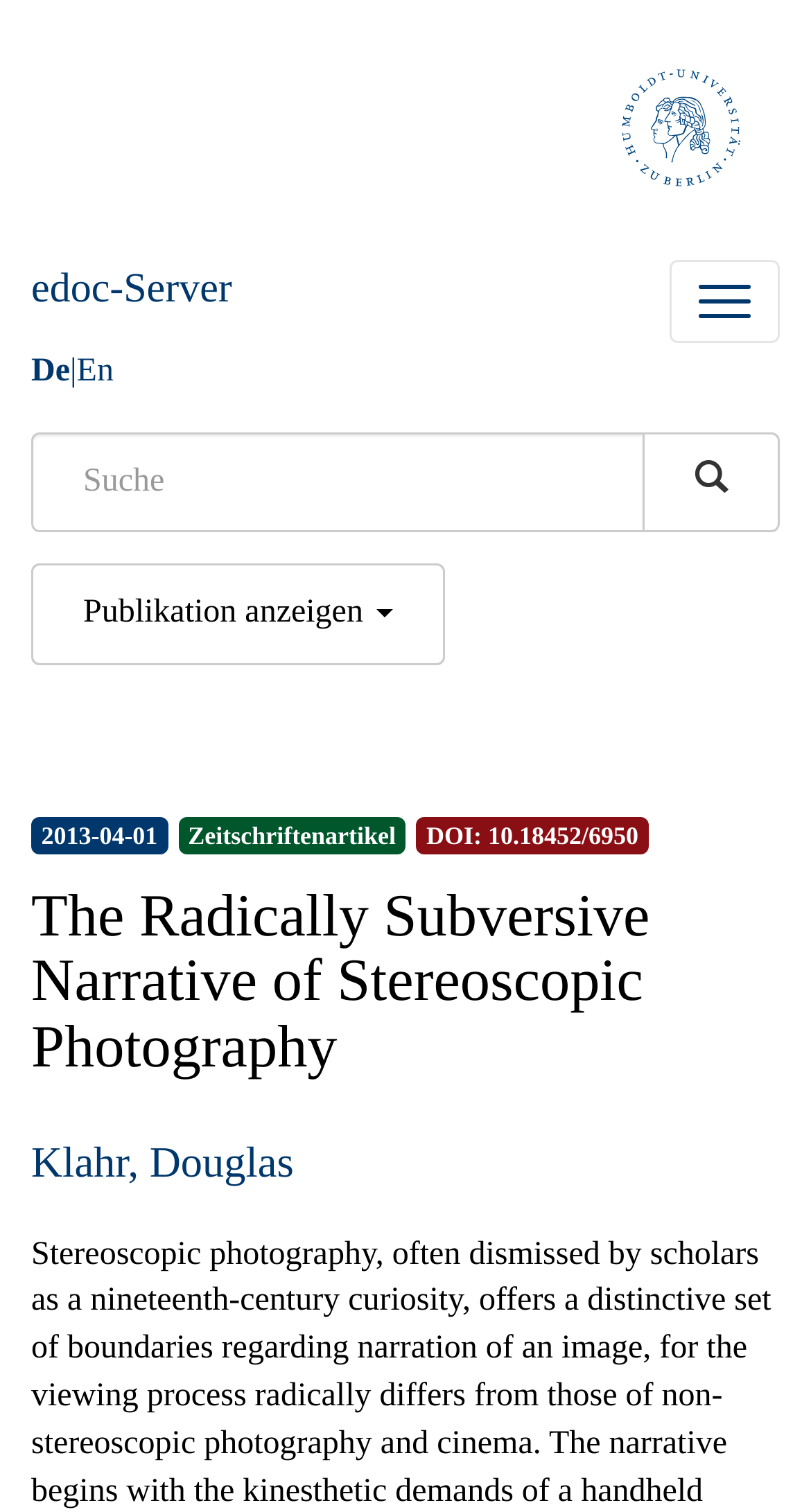Locate the bounding box of the UI element based on this description: "Privacy Policy". Provide four float numbers between 0 and 1 as [left, top, right, bottom].

None